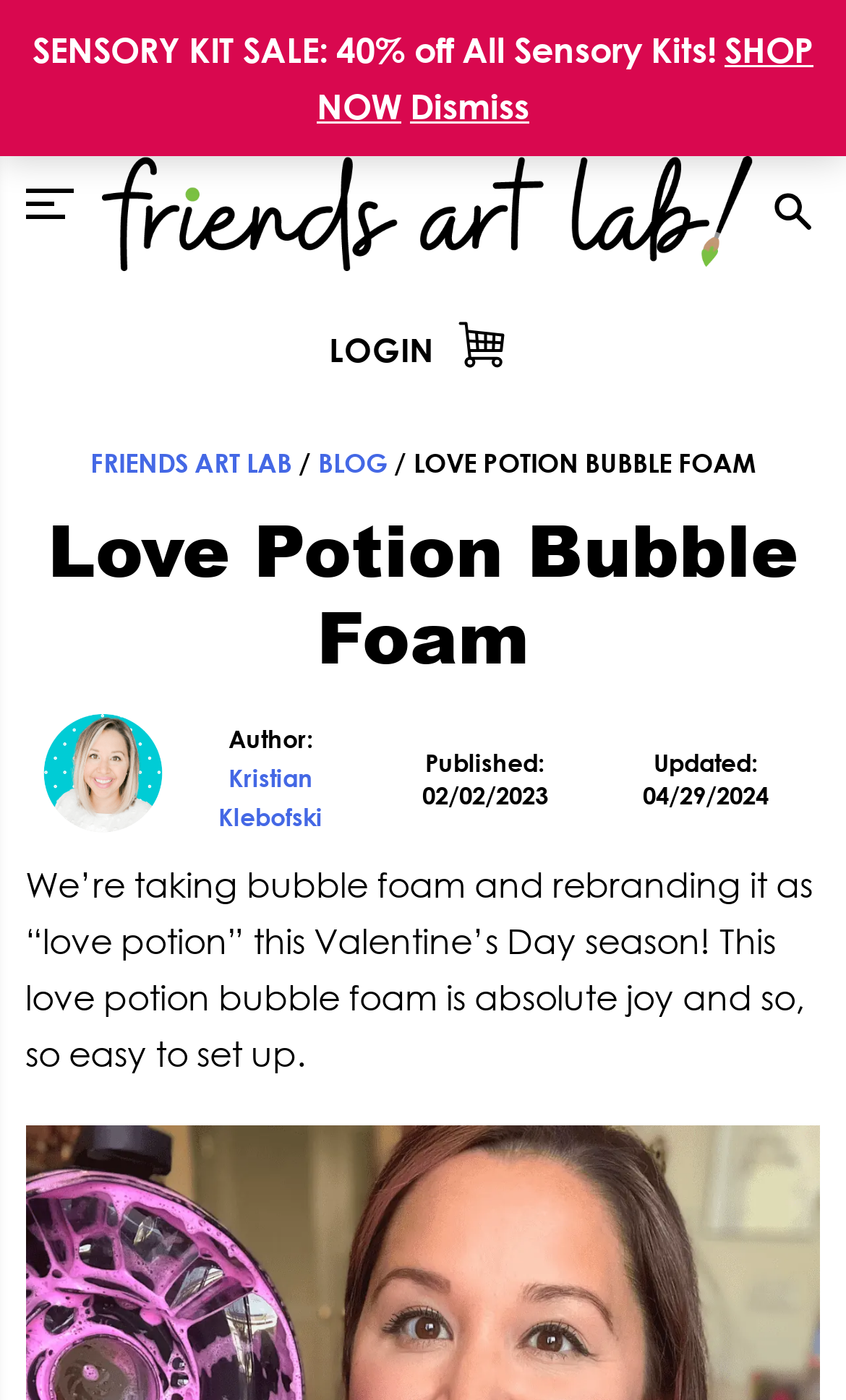Determine the bounding box coordinates of the region I should click to achieve the following instruction: "Login to your account". Ensure the bounding box coordinates are four float numbers between 0 and 1, i.e., [left, top, right, bottom].

[0.388, 0.234, 0.512, 0.265]